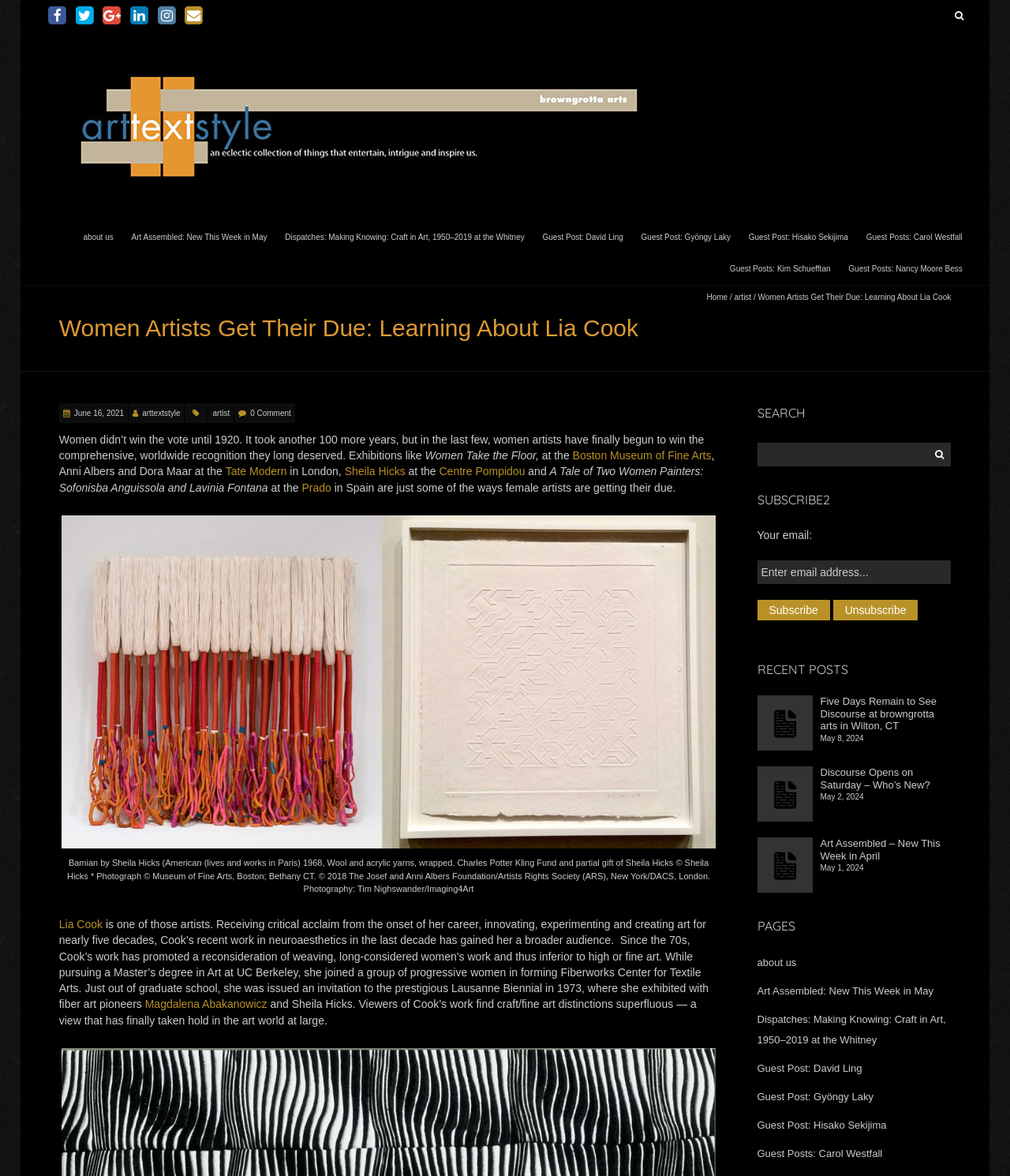Please identify the bounding box coordinates of the region to click in order to complete the given instruction: "Read about Women Artists Get Their Due". The coordinates should be four float numbers between 0 and 1, i.e., [left, top, right, bottom].

[0.039, 0.243, 0.961, 0.315]